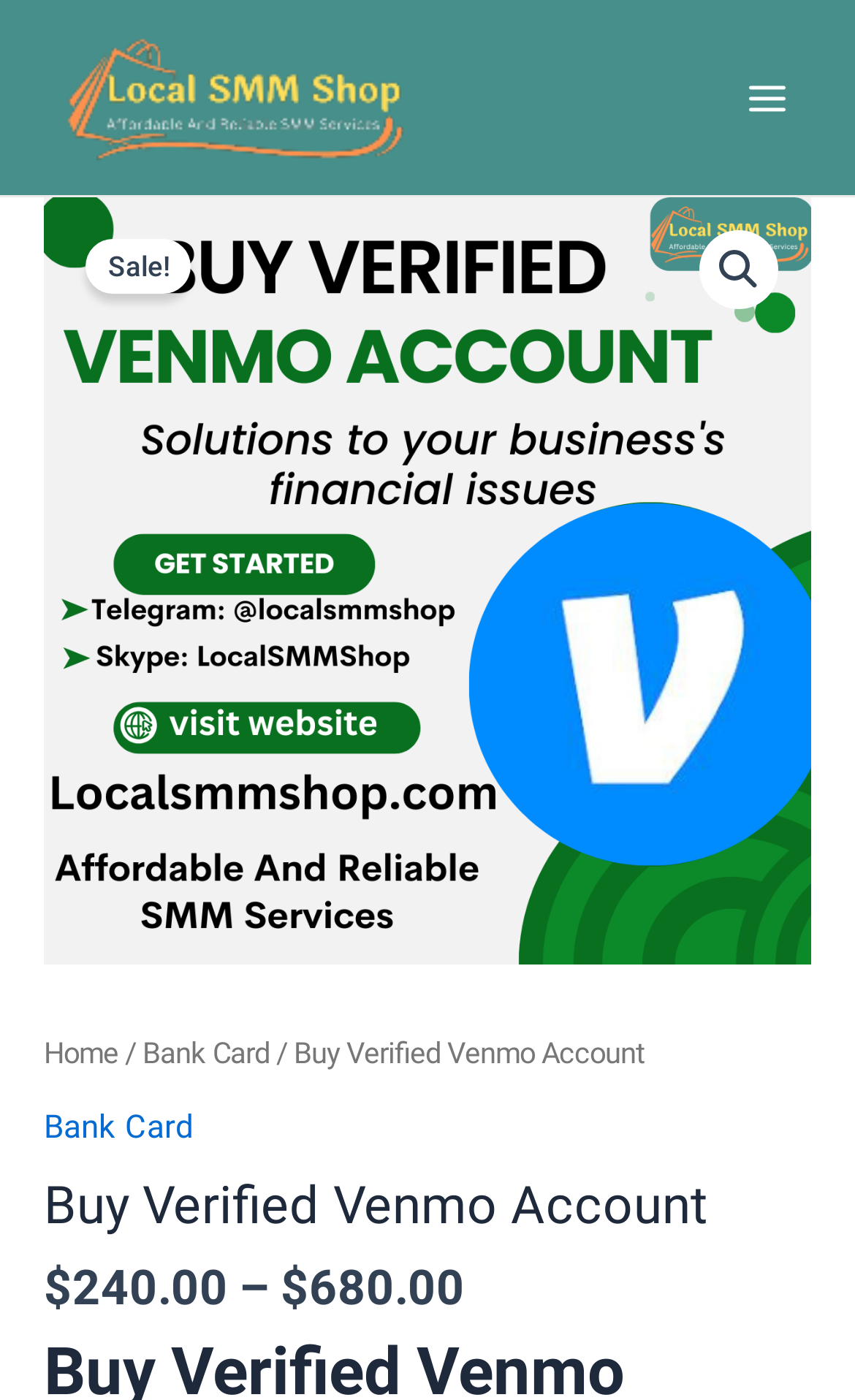What is the discount or promotion mentioned on the webpage?
Analyze the image and provide a thorough answer to the question.

I found the discount or promotion by looking at the text elements on the webpage. There is a prominent 'Sale!' text element that suggests a discount or promotion is being offered.